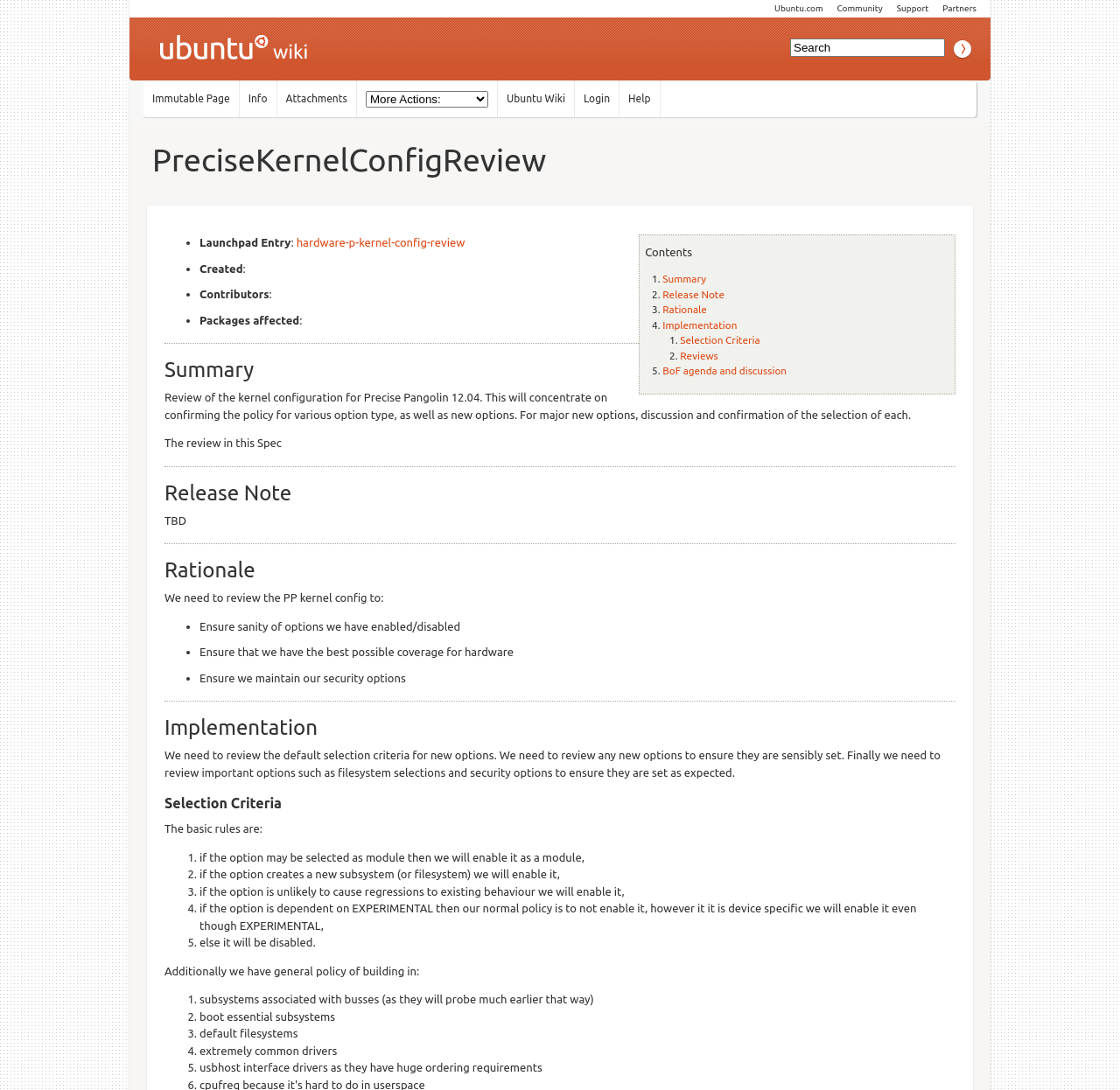What are the basic rules for selecting kernel options?
Answer the question with a single word or phrase, referring to the image.

If option may be selected as module